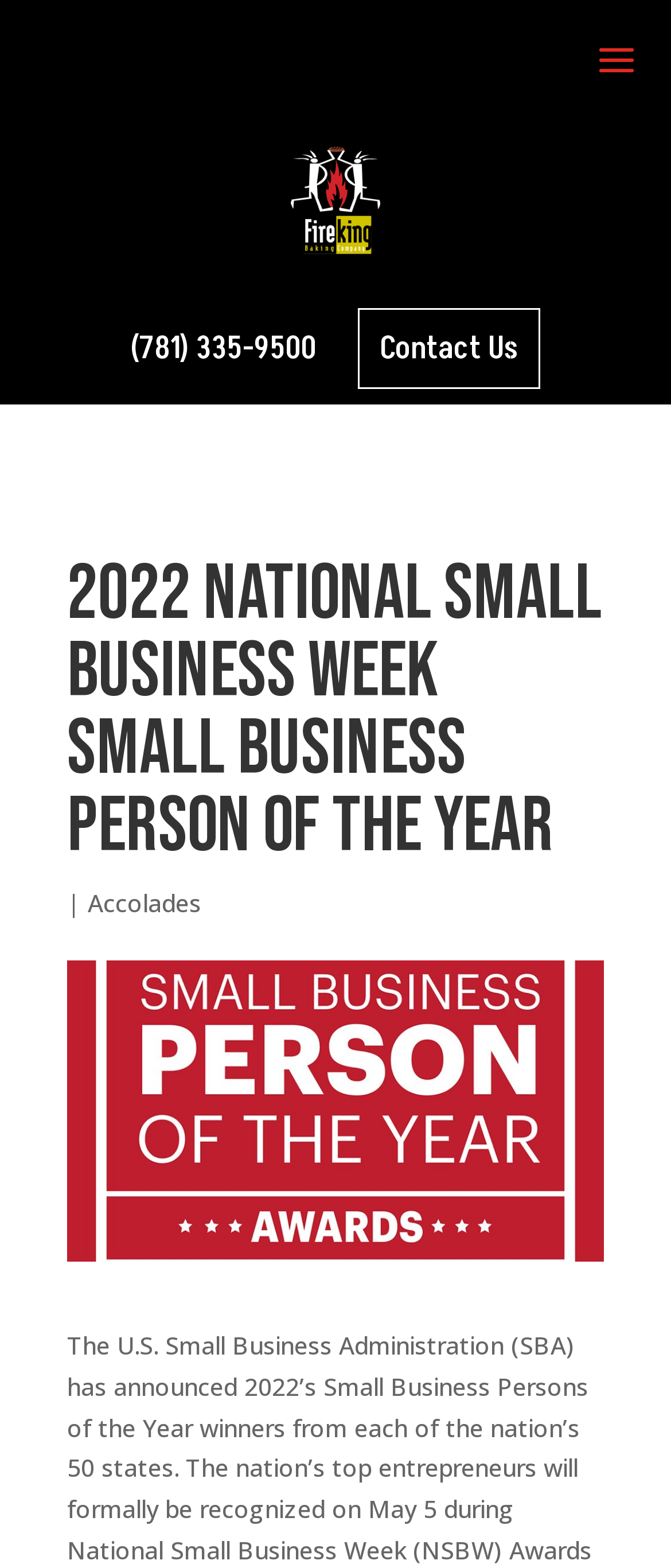Extract the heading text from the webpage.

2022 National Small Business Week Small Business Person of the Year